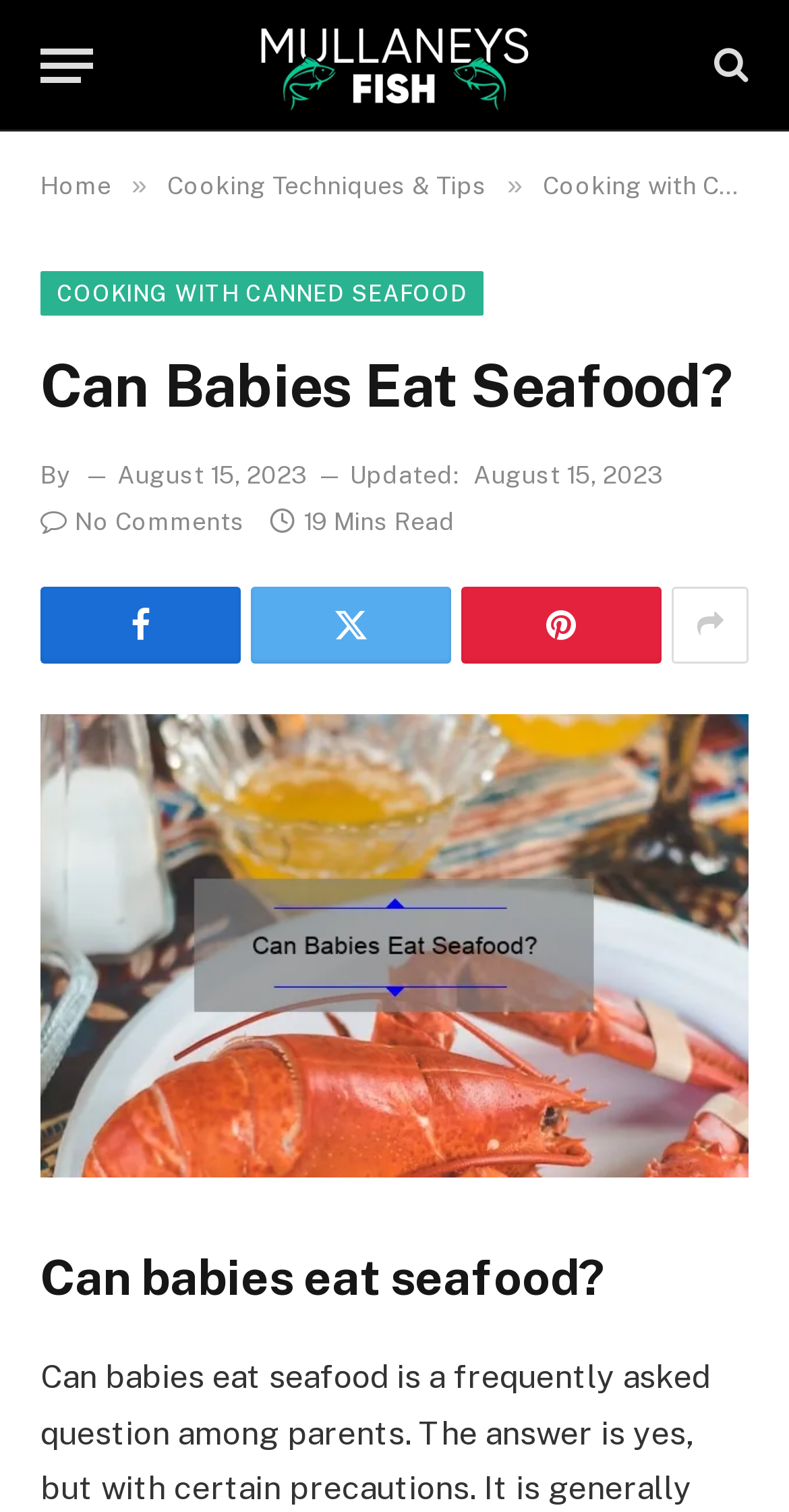Determine the coordinates of the bounding box that should be clicked to complete the instruction: "Check the 'Updated' time". The coordinates should be represented by four float numbers between 0 and 1: [left, top, right, bottom].

[0.6, 0.306, 0.841, 0.324]